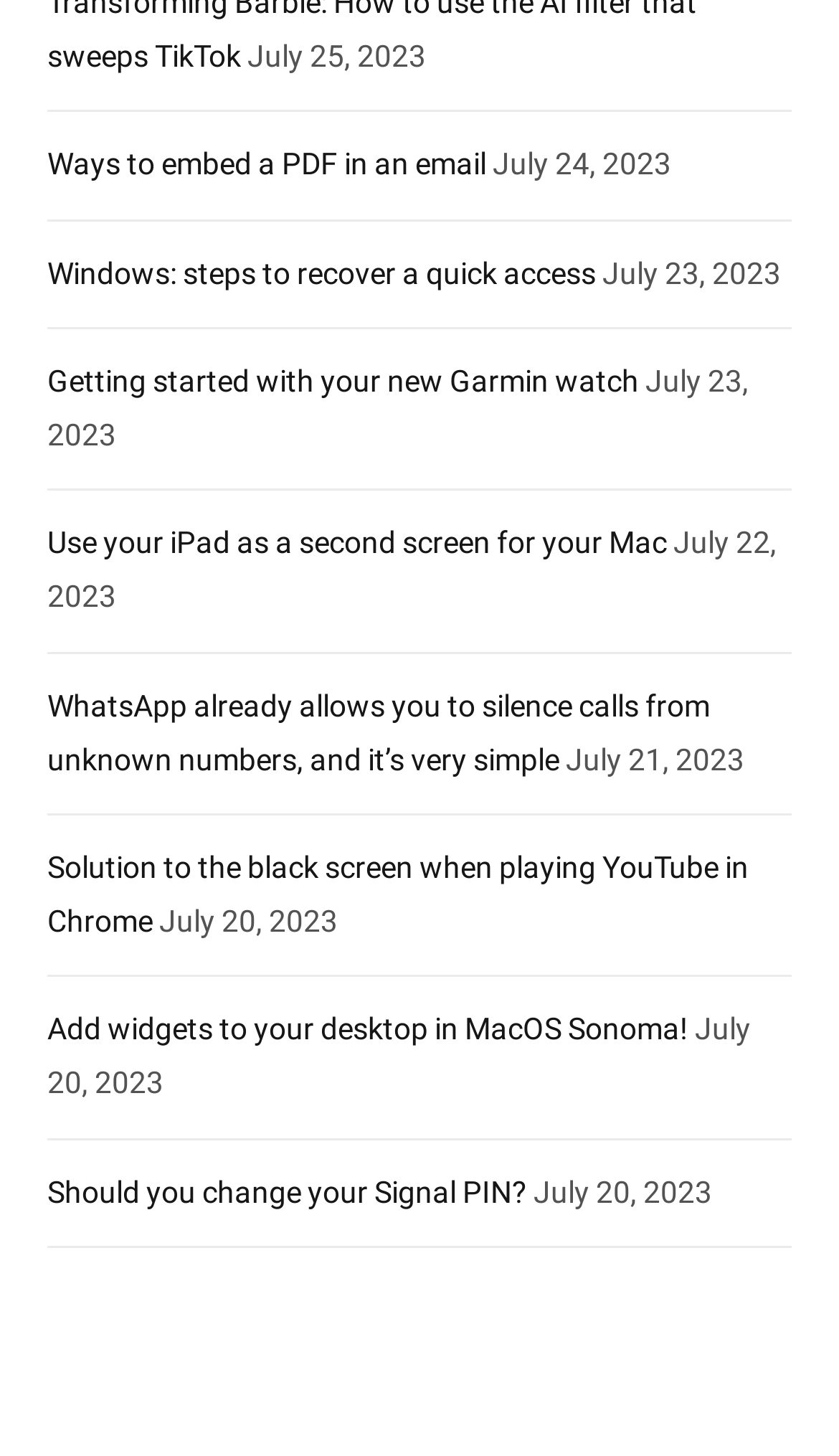Please identify the bounding box coordinates of the clickable area that will allow you to execute the instruction: "View Site Map".

None